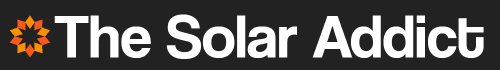What is the focus of the website?
Please give a detailed and elaborate answer to the question based on the image.

The caption emphasizes that the website's branding, including the logo and typography, reflects the site's overall mission to educate and inform about solar power options, indicating that the website's primary focus is on solar energy solutions.